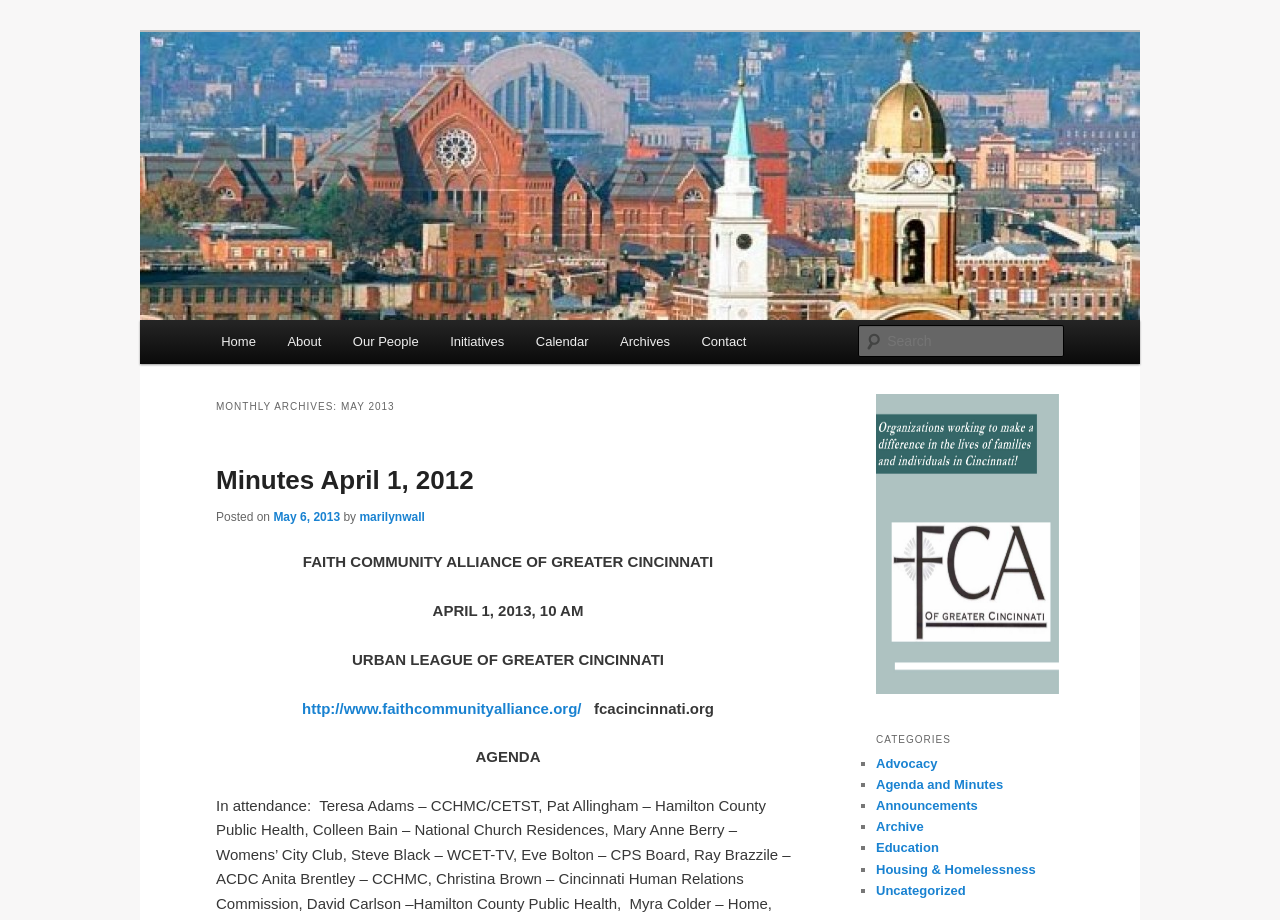Provide the bounding box coordinates of the section that needs to be clicked to accomplish the following instruction: "Read minutes from April 1, 2012."

[0.169, 0.506, 0.37, 0.538]